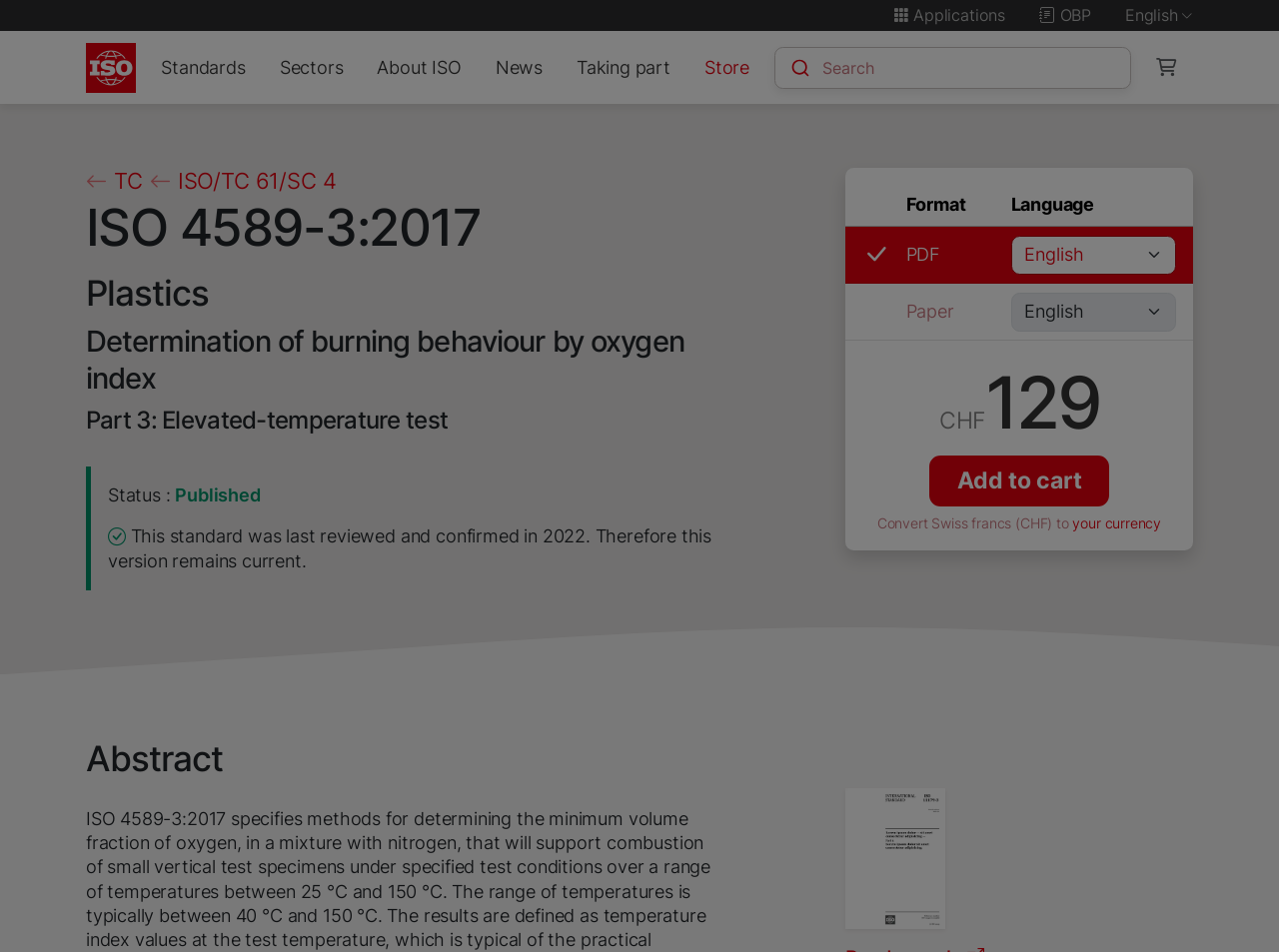Please find the bounding box coordinates (top-left x, top-left y, bottom-right x, bottom-right y) in the screenshot for the UI element described as follows: Taking part

[0.444, 0.049, 0.531, 0.093]